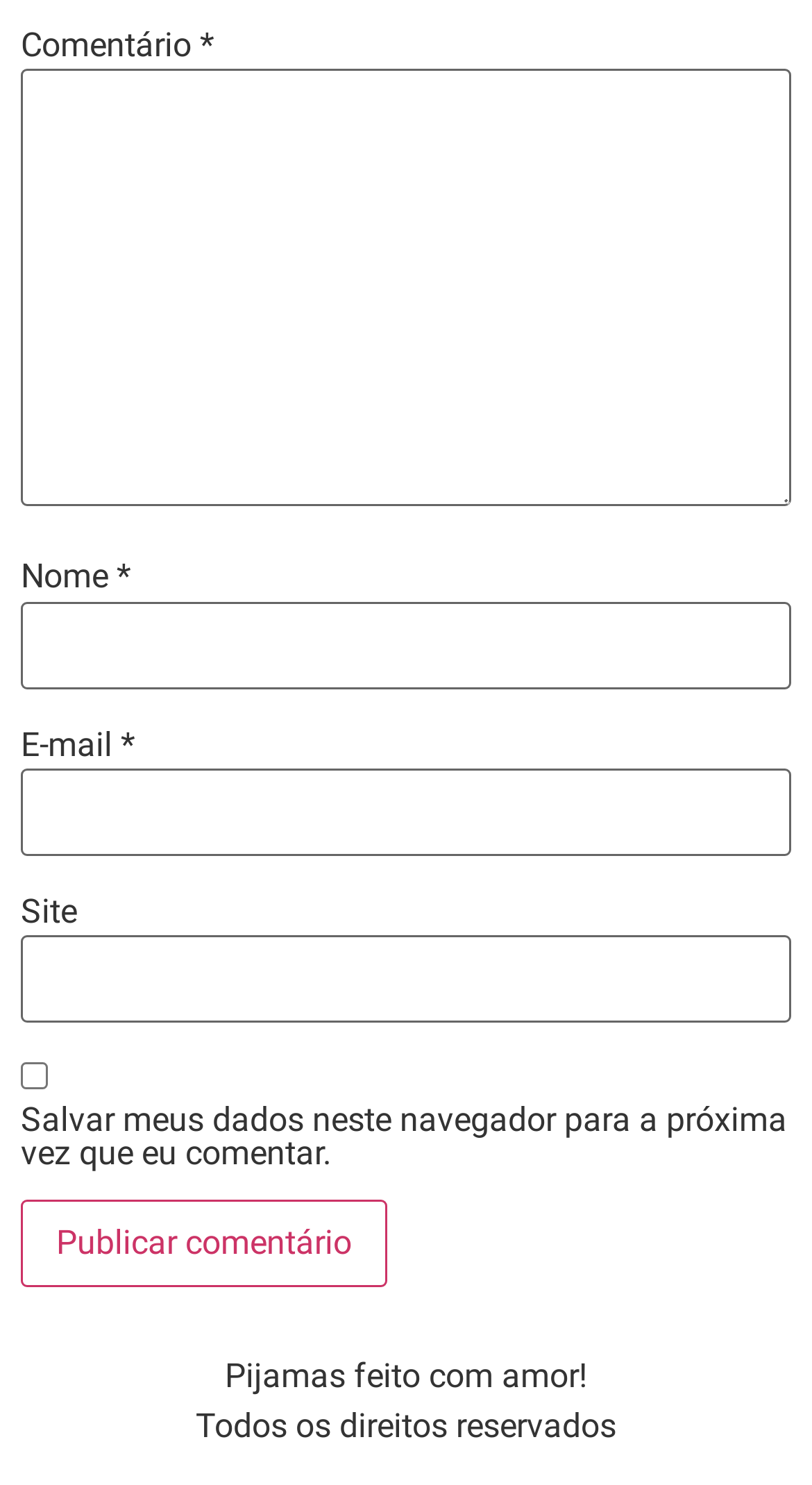Refer to the image and provide an in-depth answer to the question: 
How many textboxes are required in the comment form?

There are three required textboxes in the comment form, namely 'Comentário', 'Nome', and 'E-mail', because they all have an asterisk (*) symbol next to their labels.